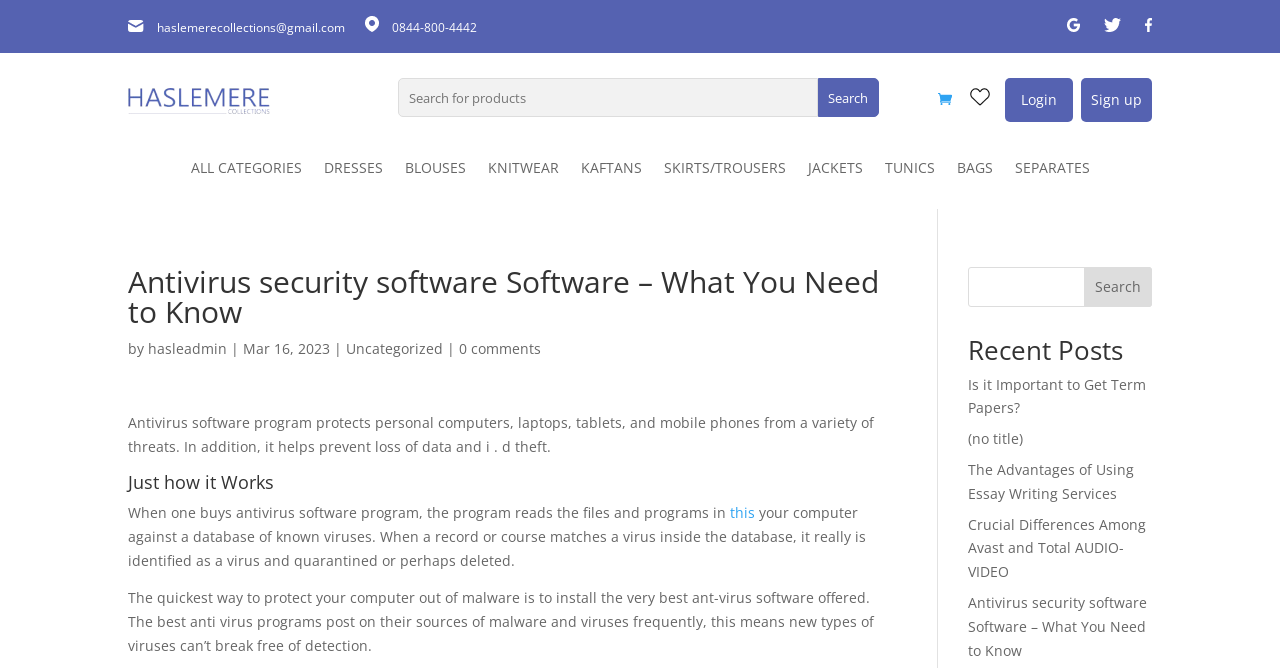Identify the bounding box coordinates for the region of the element that should be clicked to carry out the instruction: "Search again". The bounding box coordinates should be four float numbers between 0 and 1, i.e., [left, top, right, bottom].

[0.756, 0.399, 0.9, 0.459]